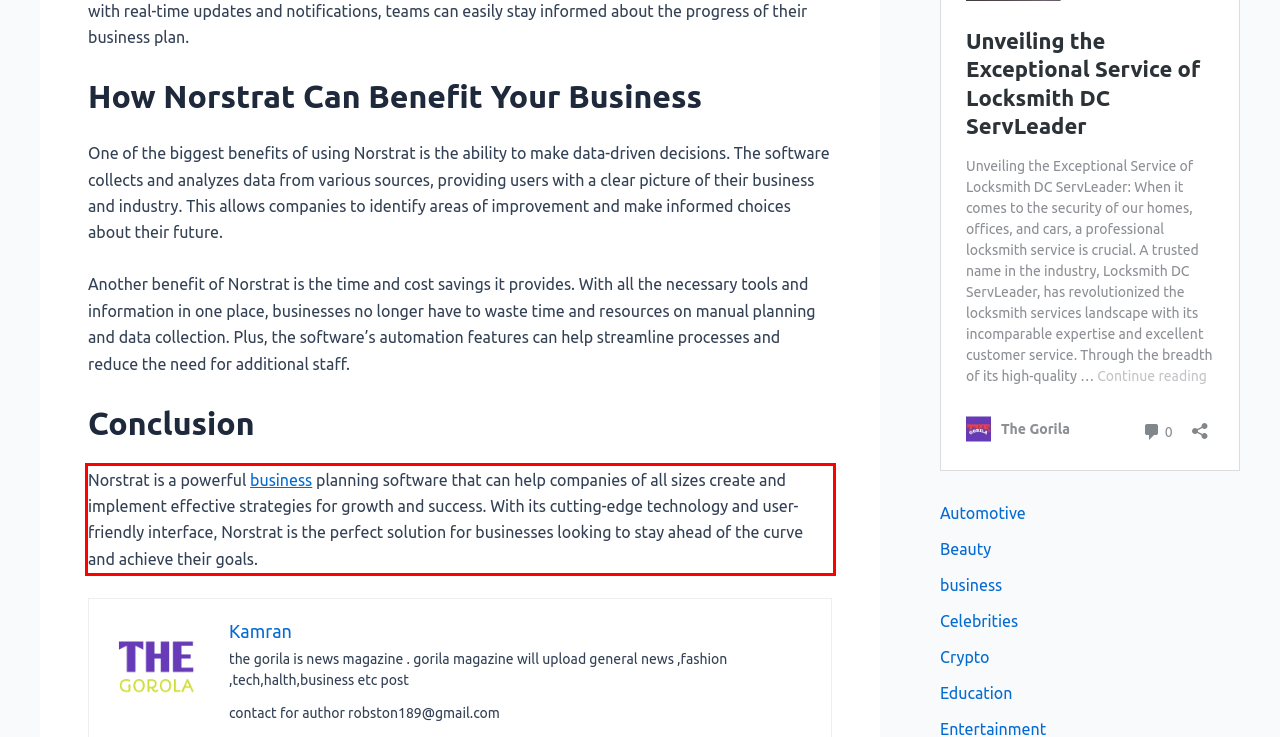Examine the webpage screenshot and use OCR to recognize and output the text within the red bounding box.

Norstrat is a powerful business planning software that can help companies of all sizes create and implement effective strategies for growth and success. With its cutting-edge technology and user-friendly interface, Norstrat is the perfect solution for businesses looking to stay ahead of the curve and achieve their goals.